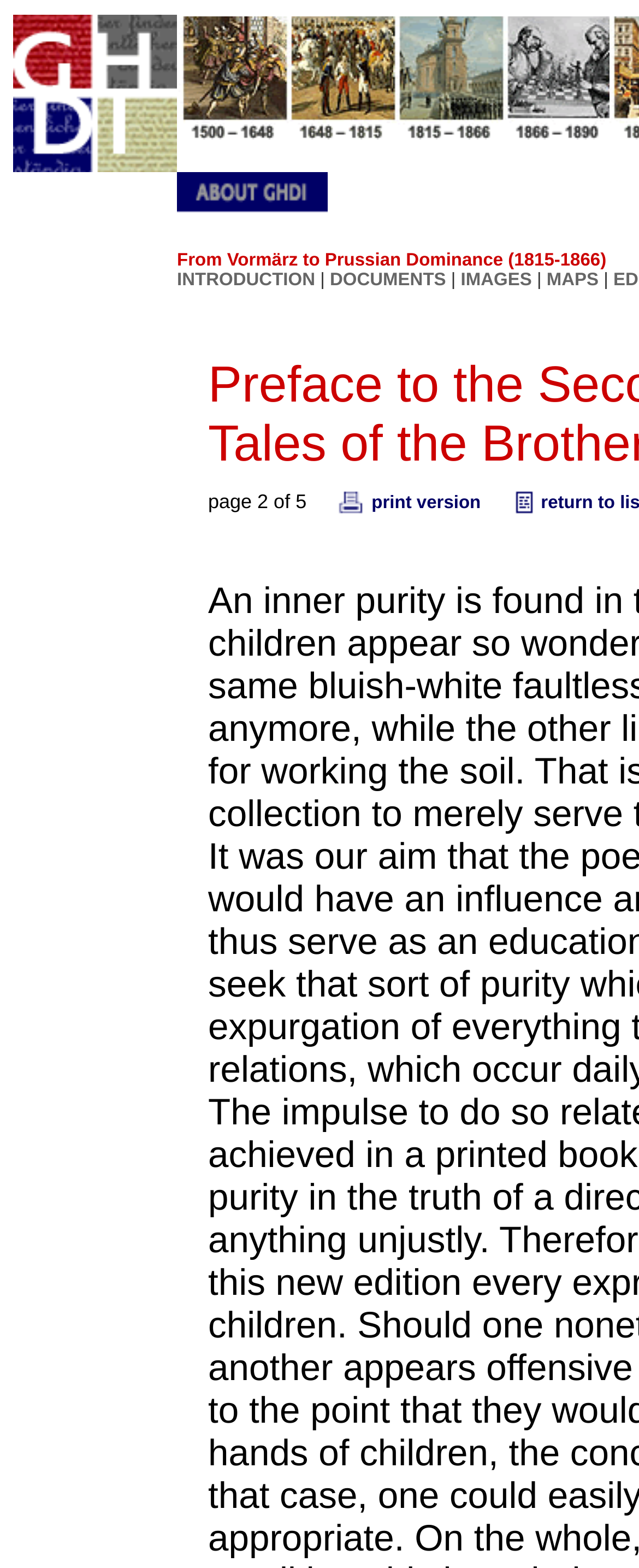What is the logo of the website?
Look at the image and construct a detailed response to the question.

The logo of the website is located in the top-left corner of the webpage, within a LayoutTableCell element with ID 24. The logo is an image with the text 'GHDI logo'.